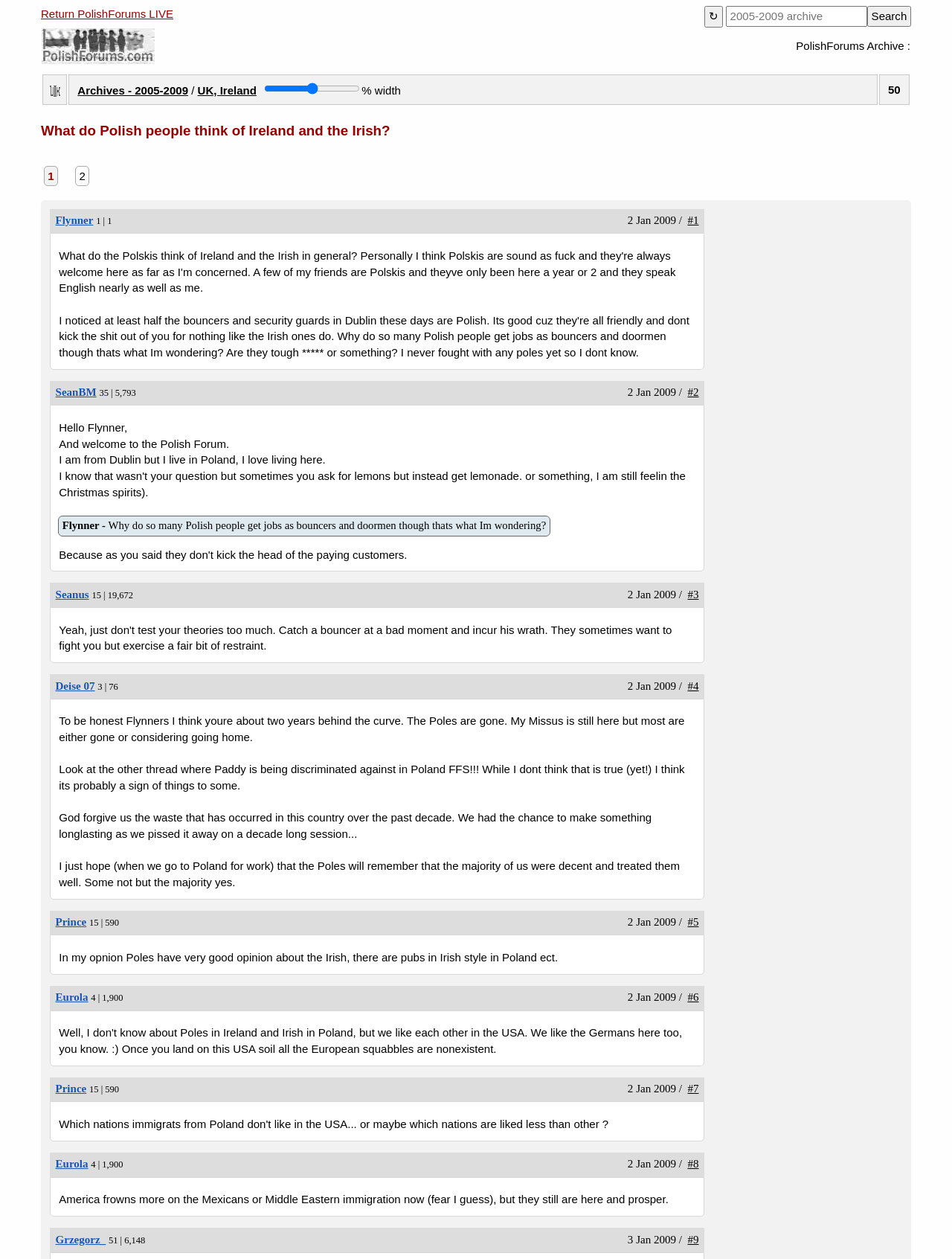Provide the bounding box coordinates of the HTML element described by the text: "Grzegorz_".

[0.058, 0.98, 0.111, 0.989]